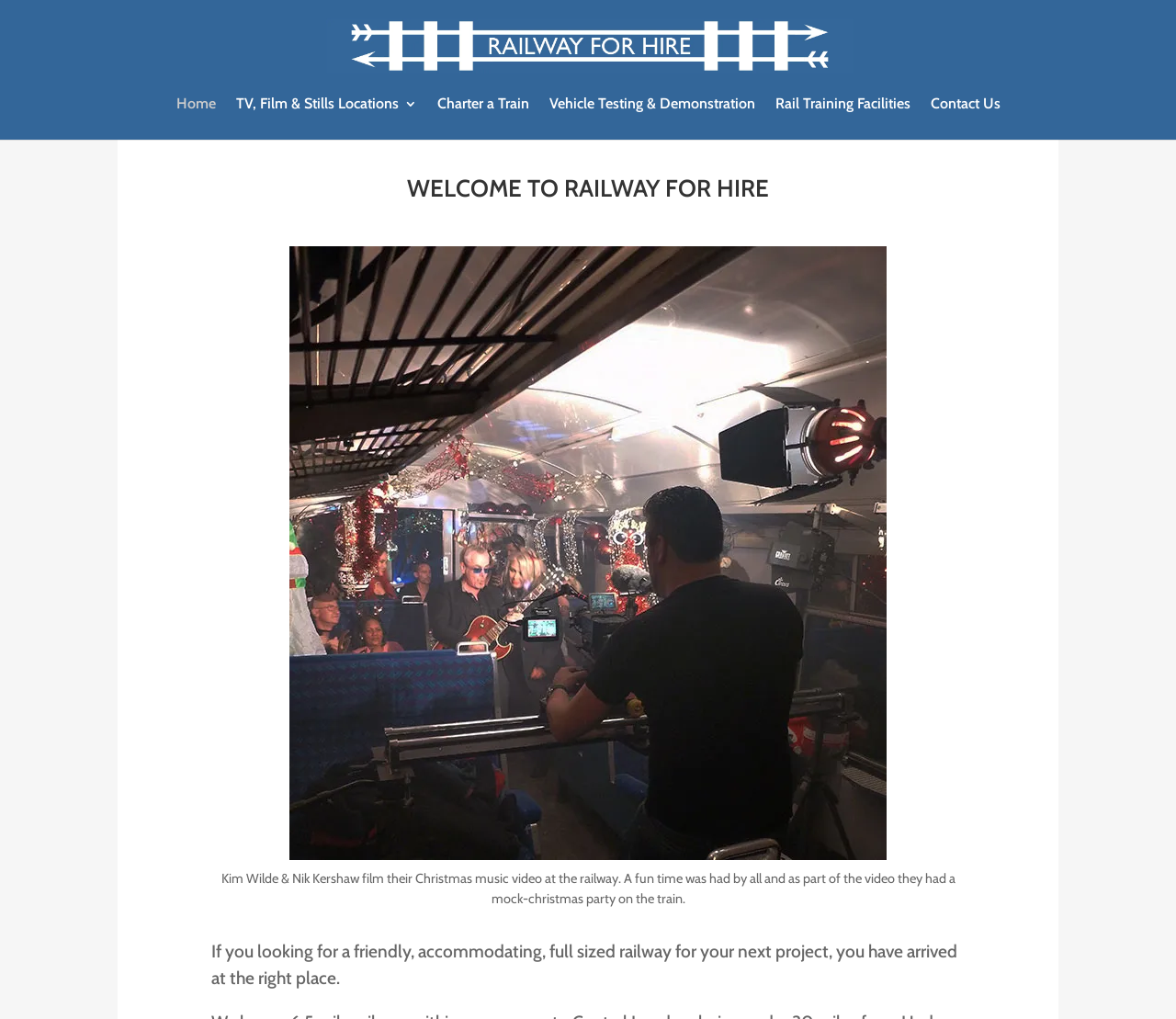Using the information in the image, could you please answer the following question in detail:
What is depicted in the large image on the page?

The large image on the page has a description that says 'Kim Wilde & Nik Kershaw film their Christmas music video at the railway. A fun time was had by all and as part of the video they had a mock-christmas party on the train.' This indicates that the image depicts Kim Wilde and Nik Kershaw filming a music video at the railway.